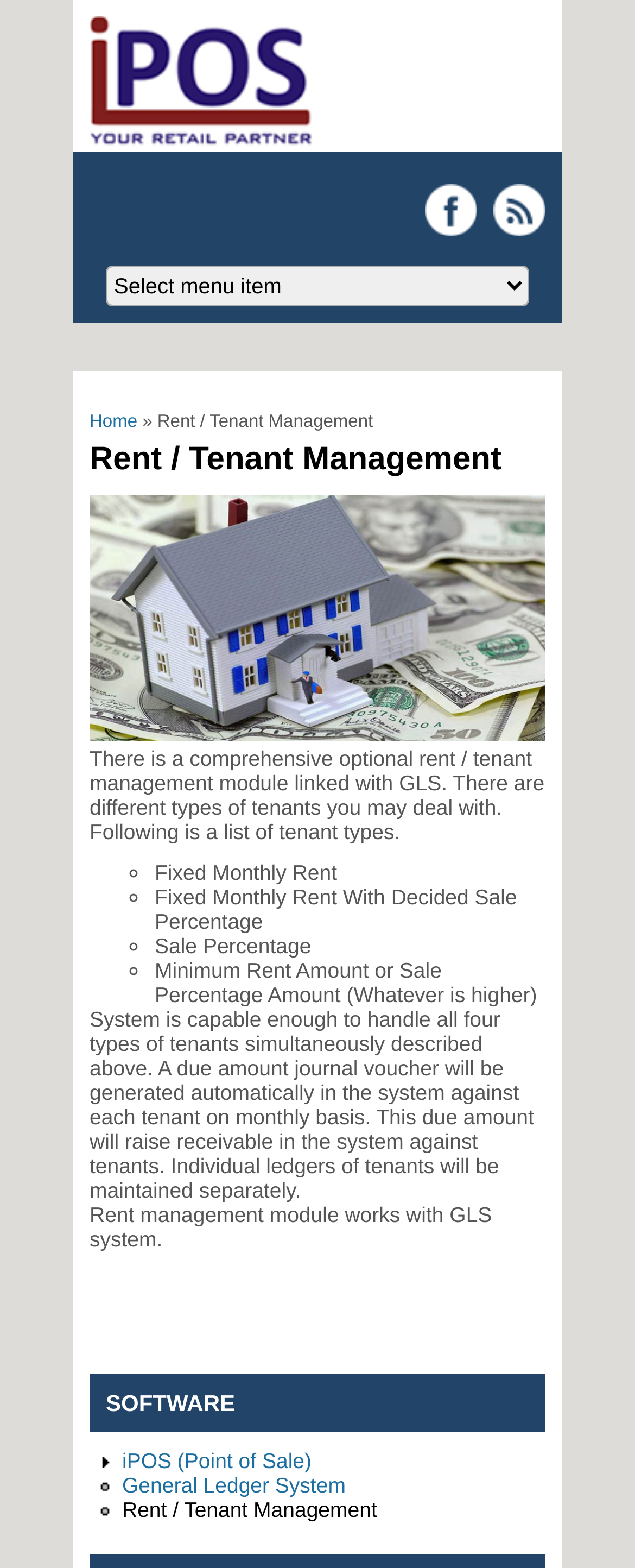What is the main topic of this webpage?
Can you give a detailed and elaborate answer to the question?

Based on the webpage content, the main topic is Rent / Tenant Management, which is also mentioned in the heading and subheadings of the webpage.